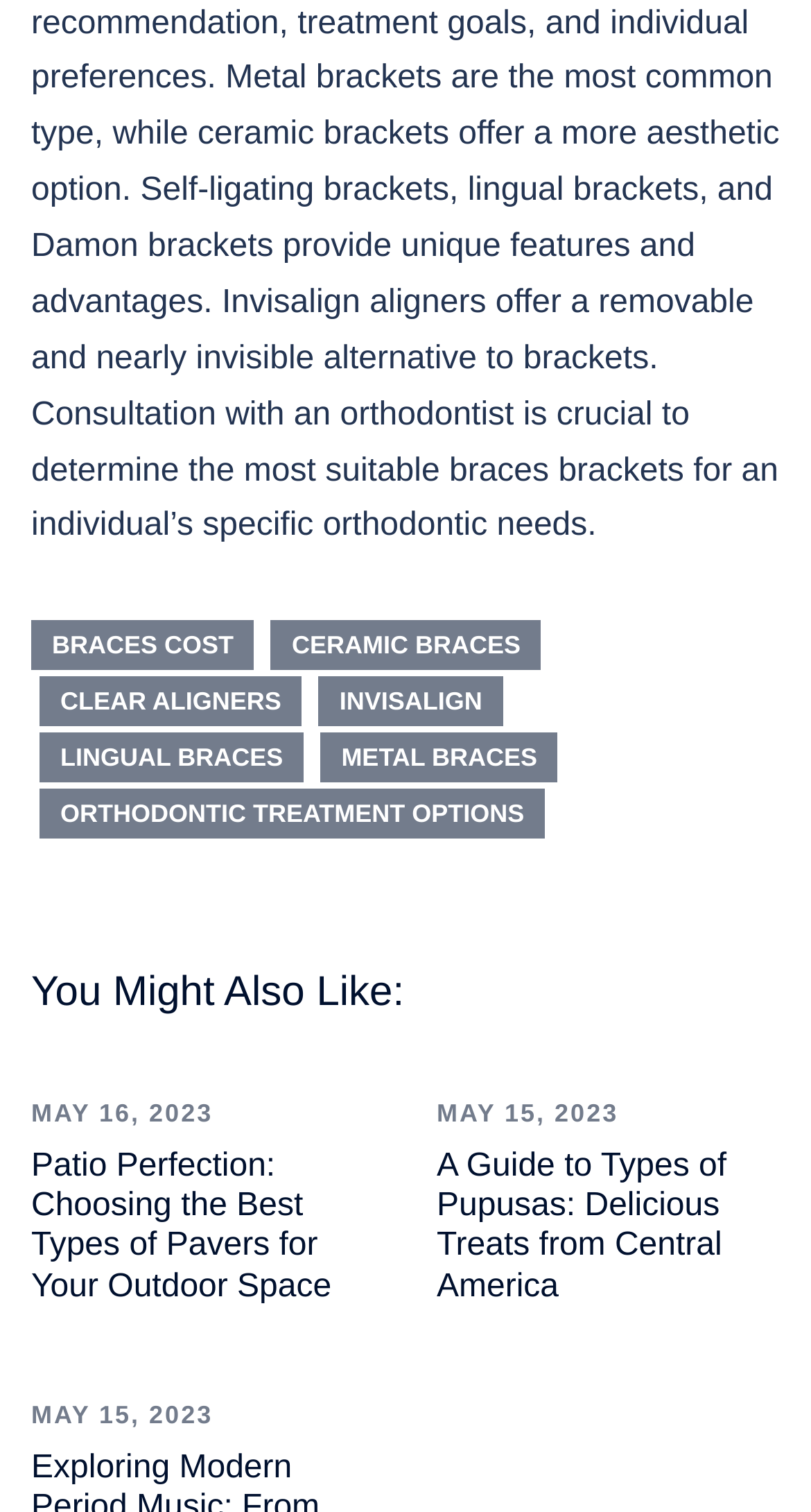Locate the bounding box coordinates of the area where you should click to accomplish the instruction: "Check the date 'MAY 16, 2023'".

[0.038, 0.726, 0.263, 0.746]